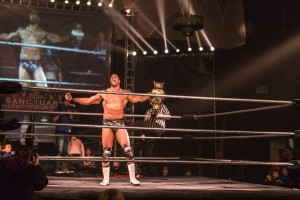What is the purpose of the large screen?
Please give a detailed and elaborate answer to the question based on the image.

The large screen is projecting images of the event, which is likely to enhance the viewing experience for the spectators and add to the overall atmosphere of the live professional wrestling event.